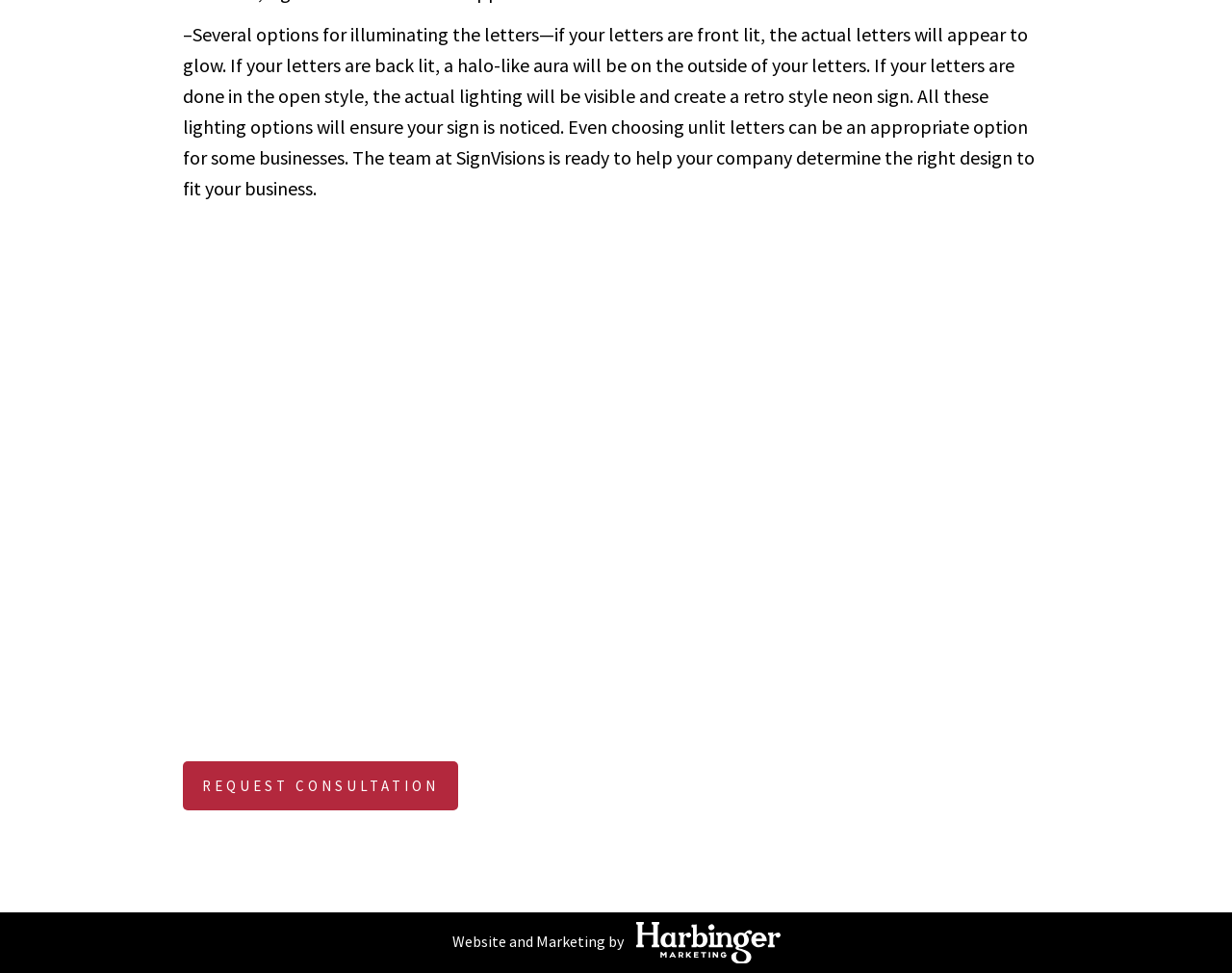Provide a short, one-word or phrase answer to the question below:
What is the purpose of the lighting options for signs?

To make the sign noticed